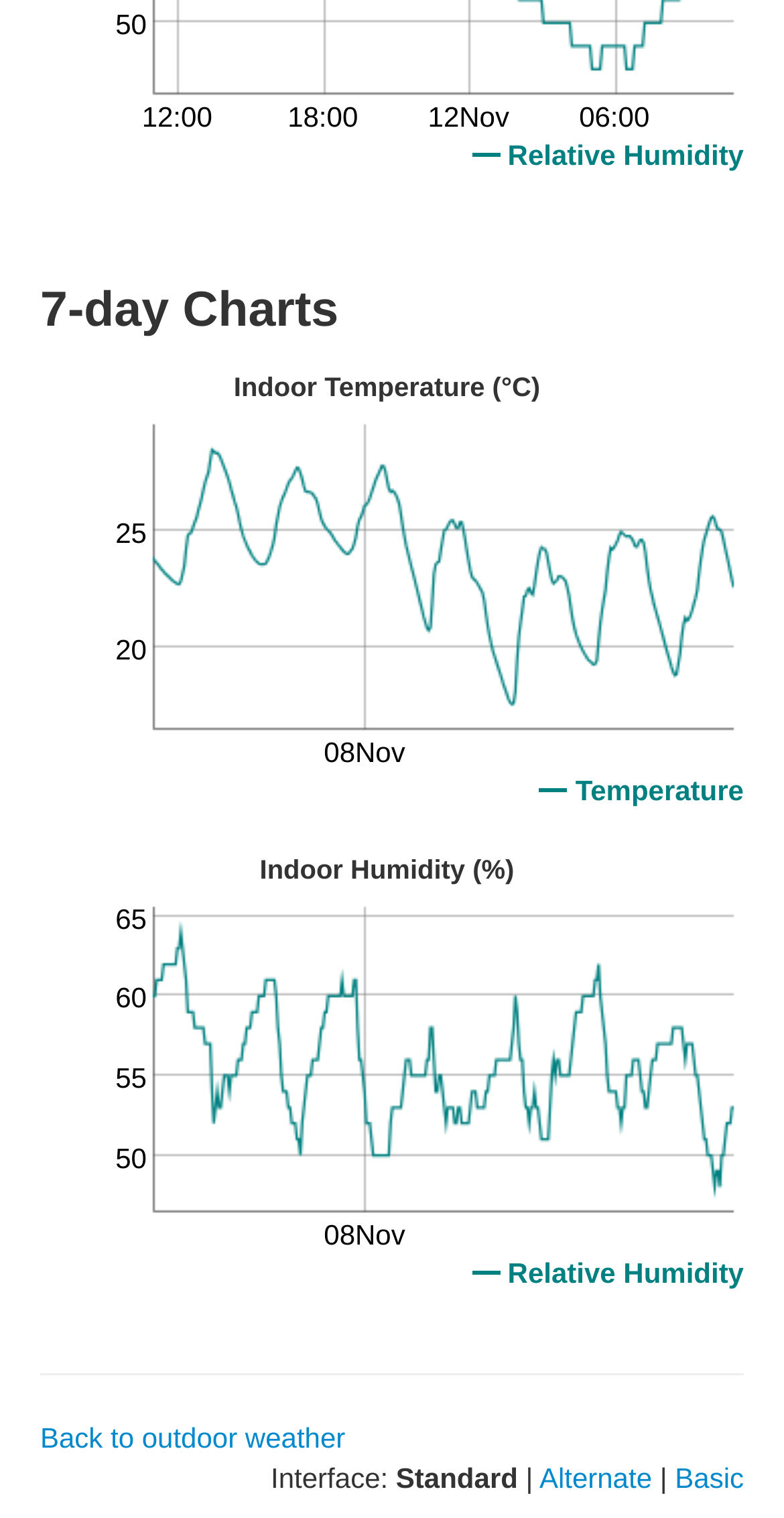How many options are available for the interface type?
Please give a detailed answer to the question using the information shown in the image.

The answer can be determined by counting the number of options available for the interface type, which are 'Standard', 'Alternate', and 'Basic'.